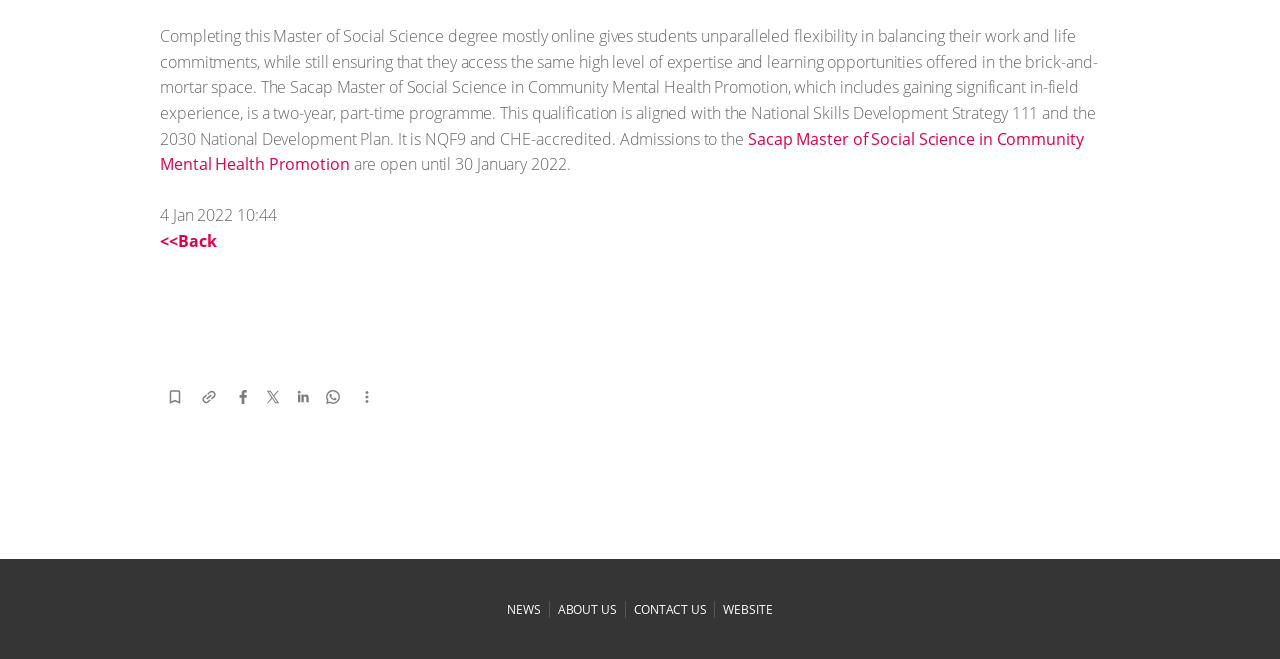Please provide a comprehensive answer to the question based on the screenshot: What are the main navigation links present at the bottom of the webpage?

The main navigation links are present at the bottom of the webpage and include NEWS, ABOUT US, CONTACT US, and WEBSITE. These links are arranged horizontally and have distinct bounding box coordinates.